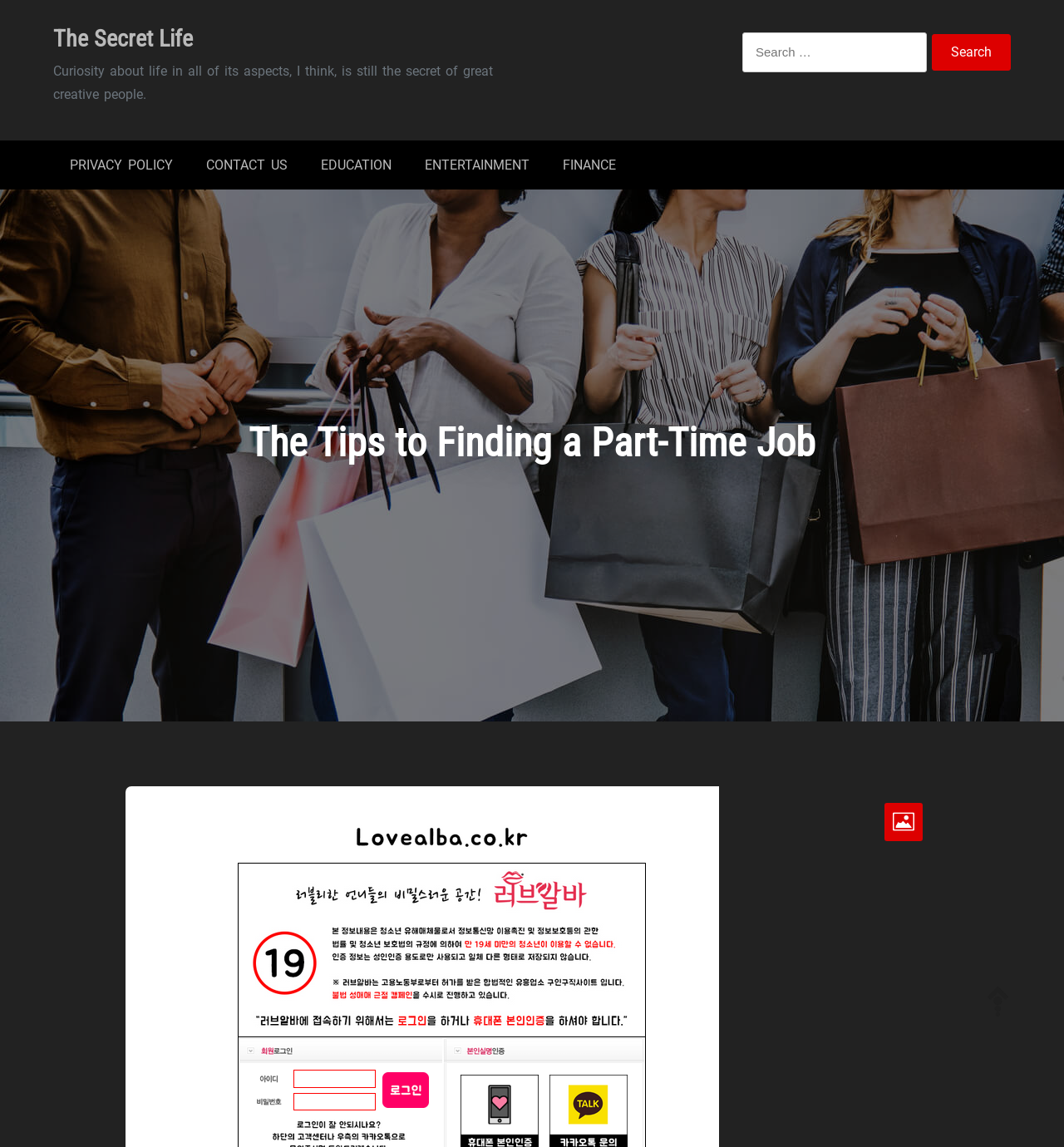Determine which piece of text is the heading of the webpage and provide it.

The Tips to Finding a Part-Time Job